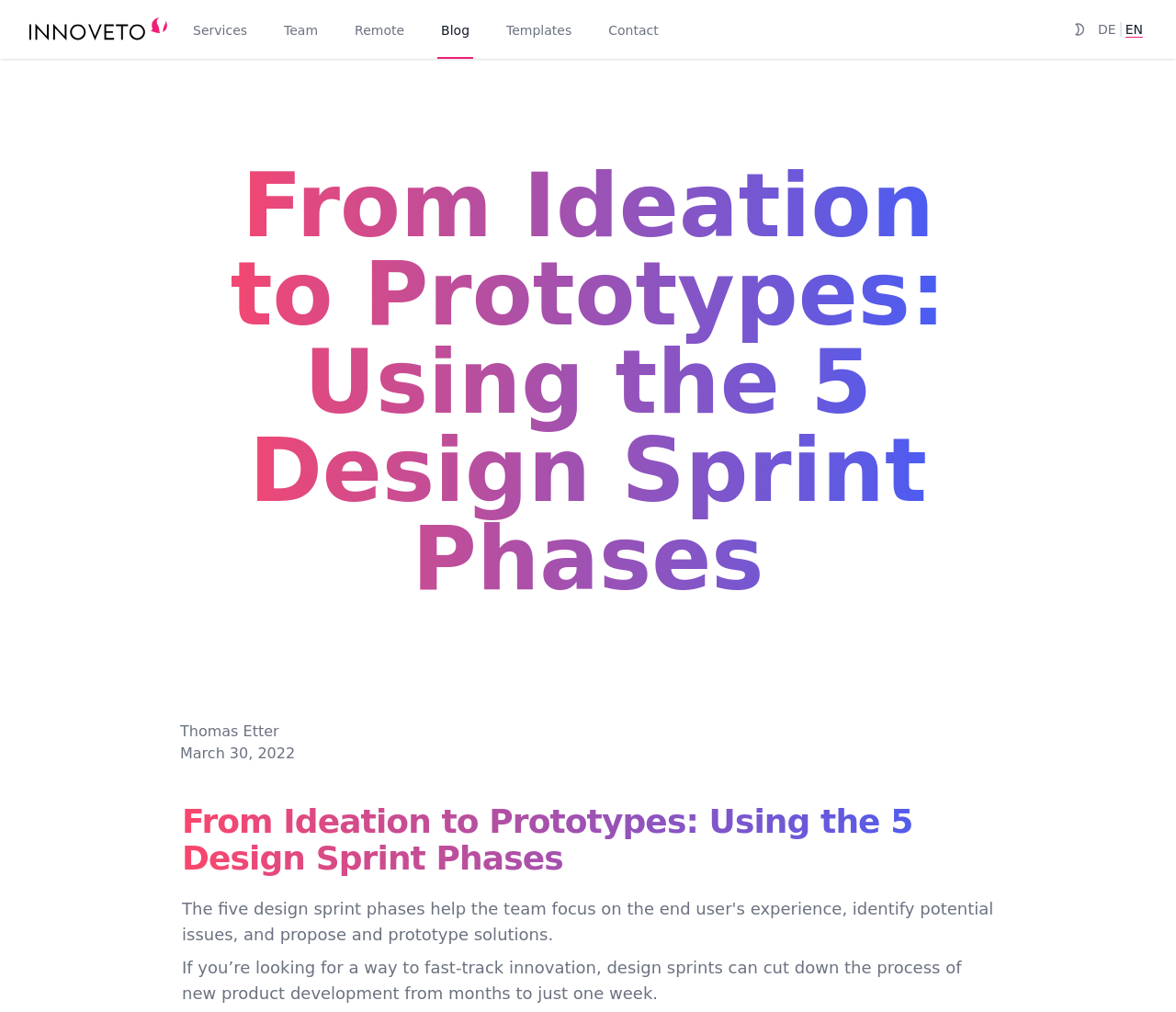Identify the main heading from the webpage and provide its text content.

From Ideation to Prototypes: Using the 5 Design Sprint Phases